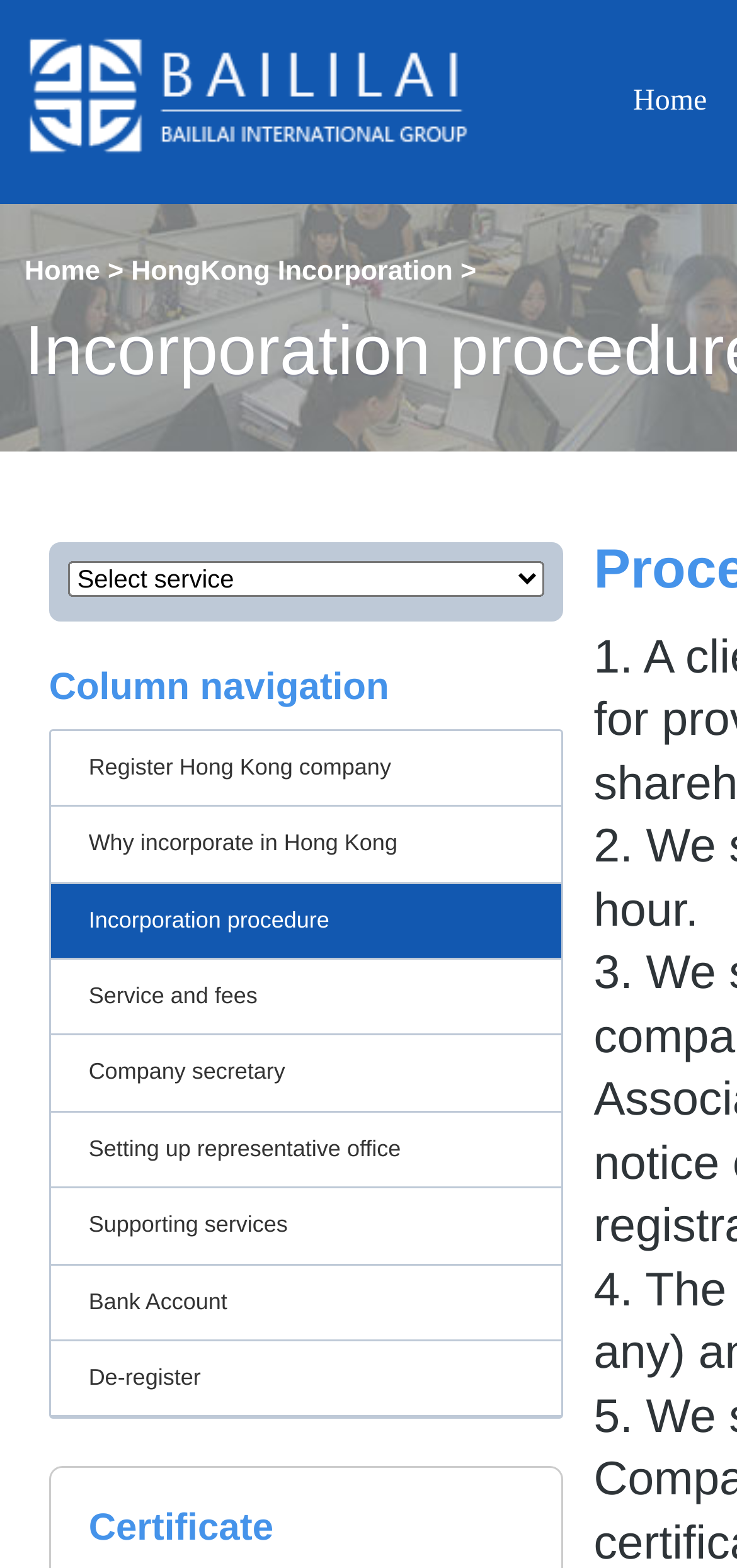Please identify the coordinates of the bounding box for the clickable region that will accomplish this instruction: "Click on 'Home'".

[0.859, 0.019, 0.998, 0.11]